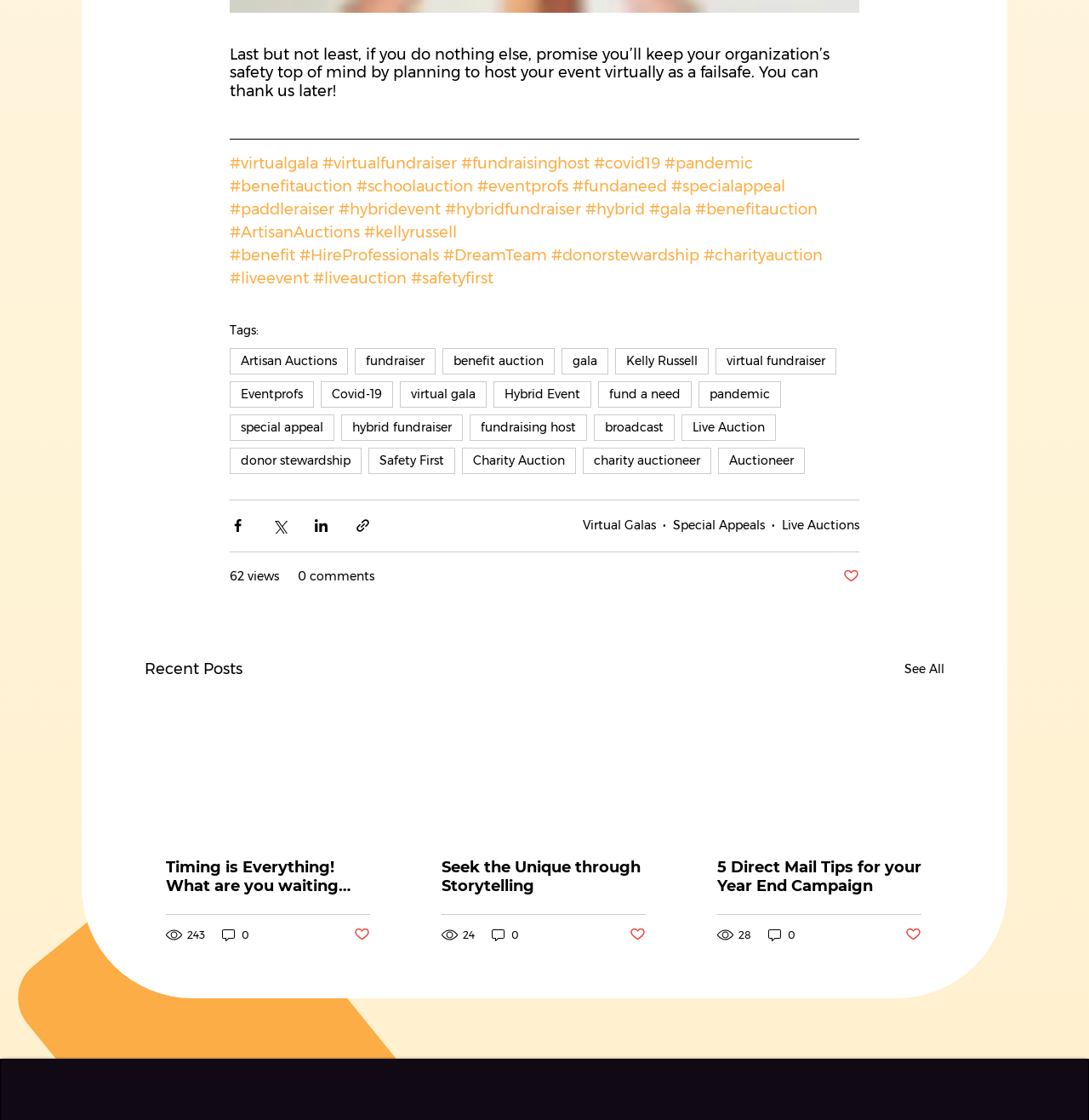Identify the bounding box coordinates for the element you need to click to achieve the following task: "Read the 'Recent Posts'". The coordinates must be four float values ranging from 0 to 1, formatted as [left, top, right, bottom].

[0.133, 0.586, 0.223, 0.608]